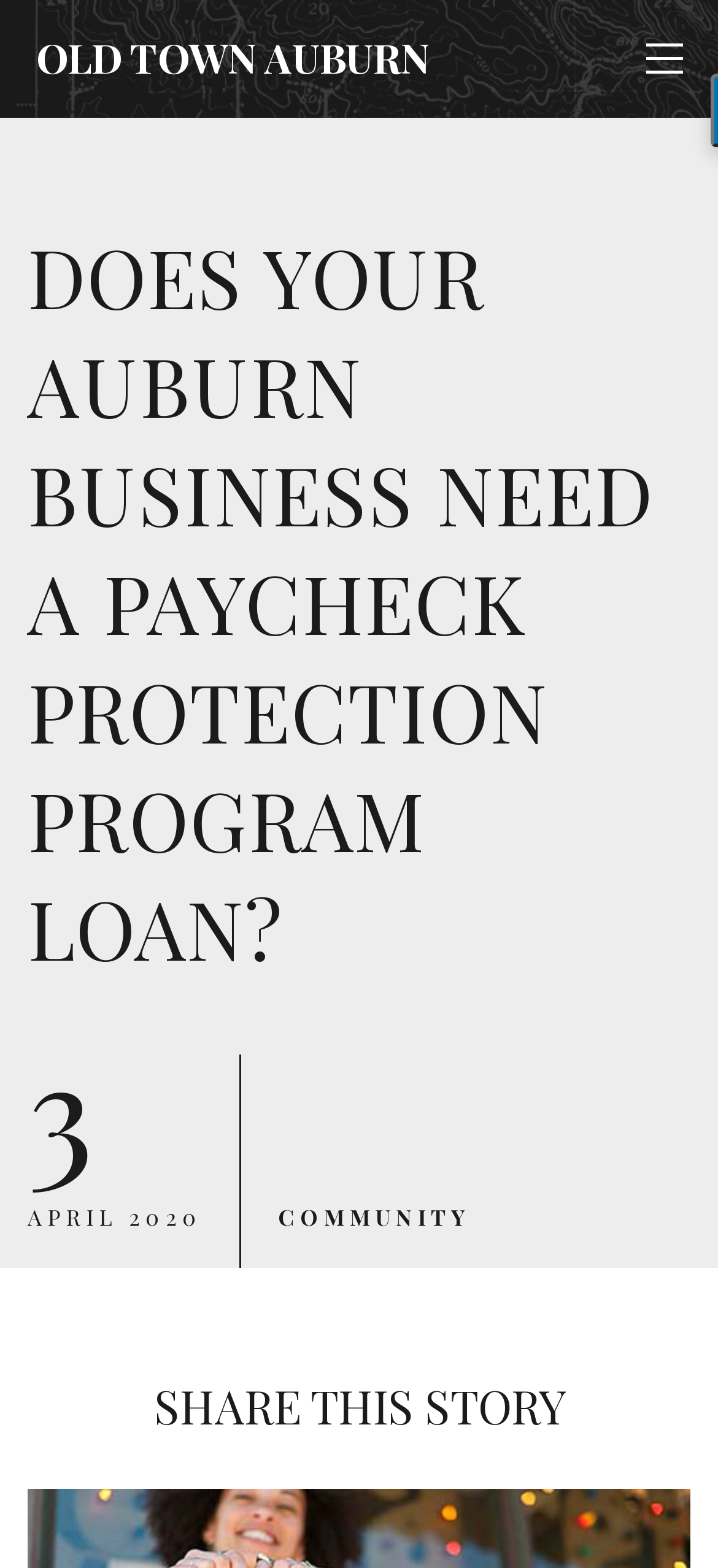From the image, can you give a detailed response to the question below:
What is the date mentioned on the webpage?

The date '3 APRIL 2020' is mentioned in the middle of the webpage, inside a table cell, which is a part of a layout table row.